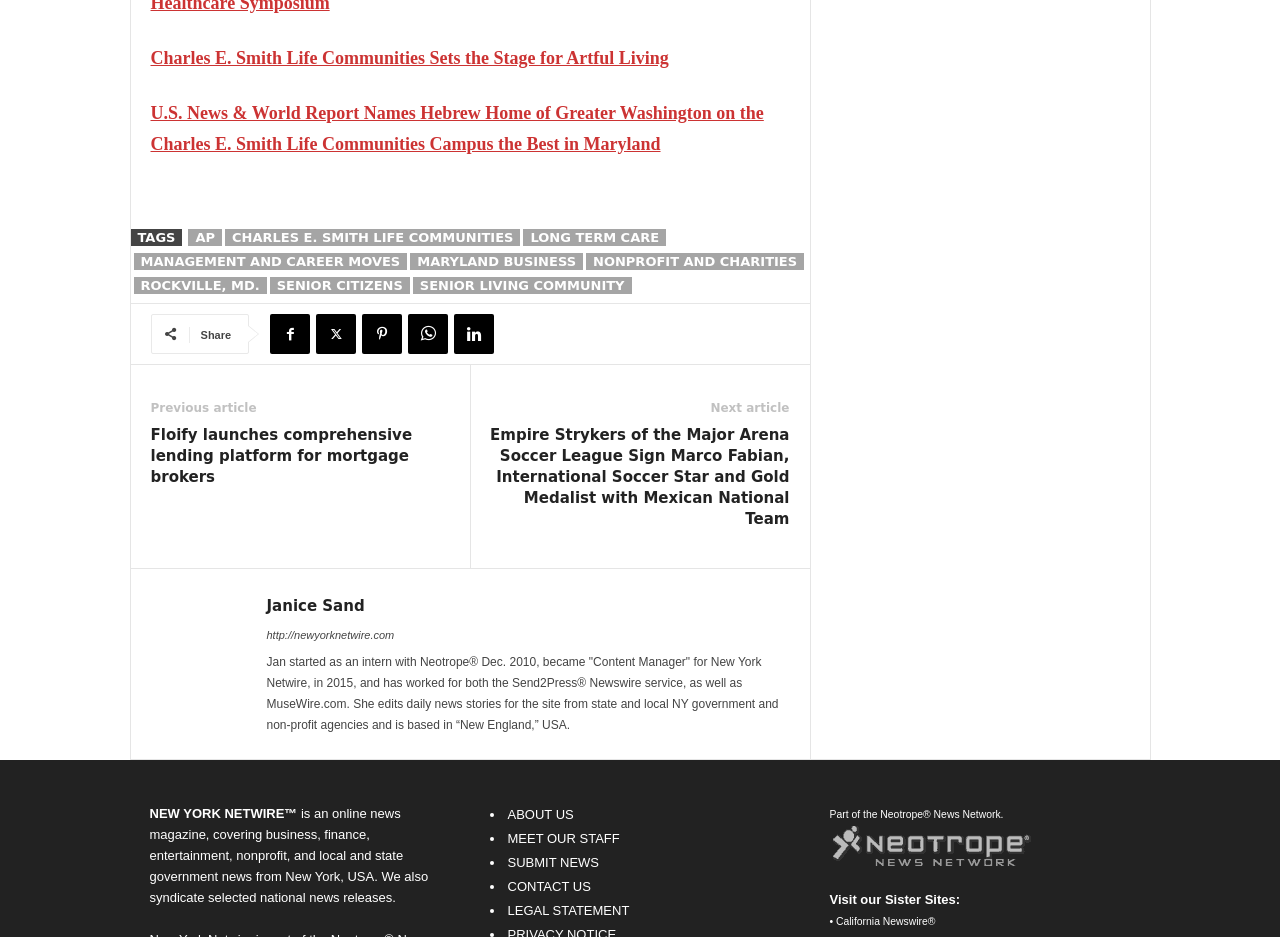Can you specify the bounding box coordinates for the region that should be clicked to fulfill this instruction: "Click on the 'Neotrope News Network' link".

[0.648, 0.88, 0.883, 0.926]